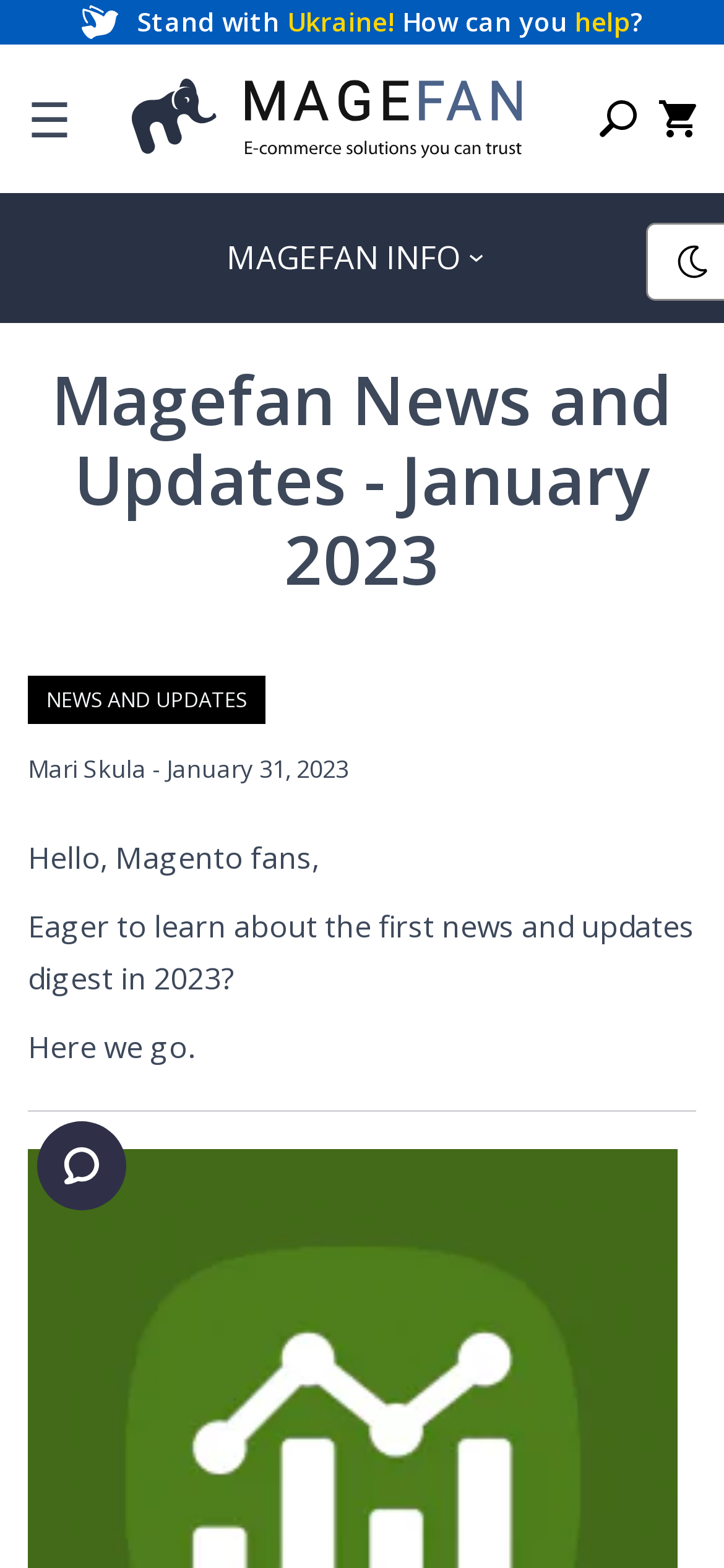Find the bounding box coordinates for the HTML element described in this sentence: "parent_node: ☰ title="Magefan"". Provide the coordinates as four float numbers between 0 and 1, in the format [left, top, right, bottom].

[0.156, 0.029, 0.746, 0.123]